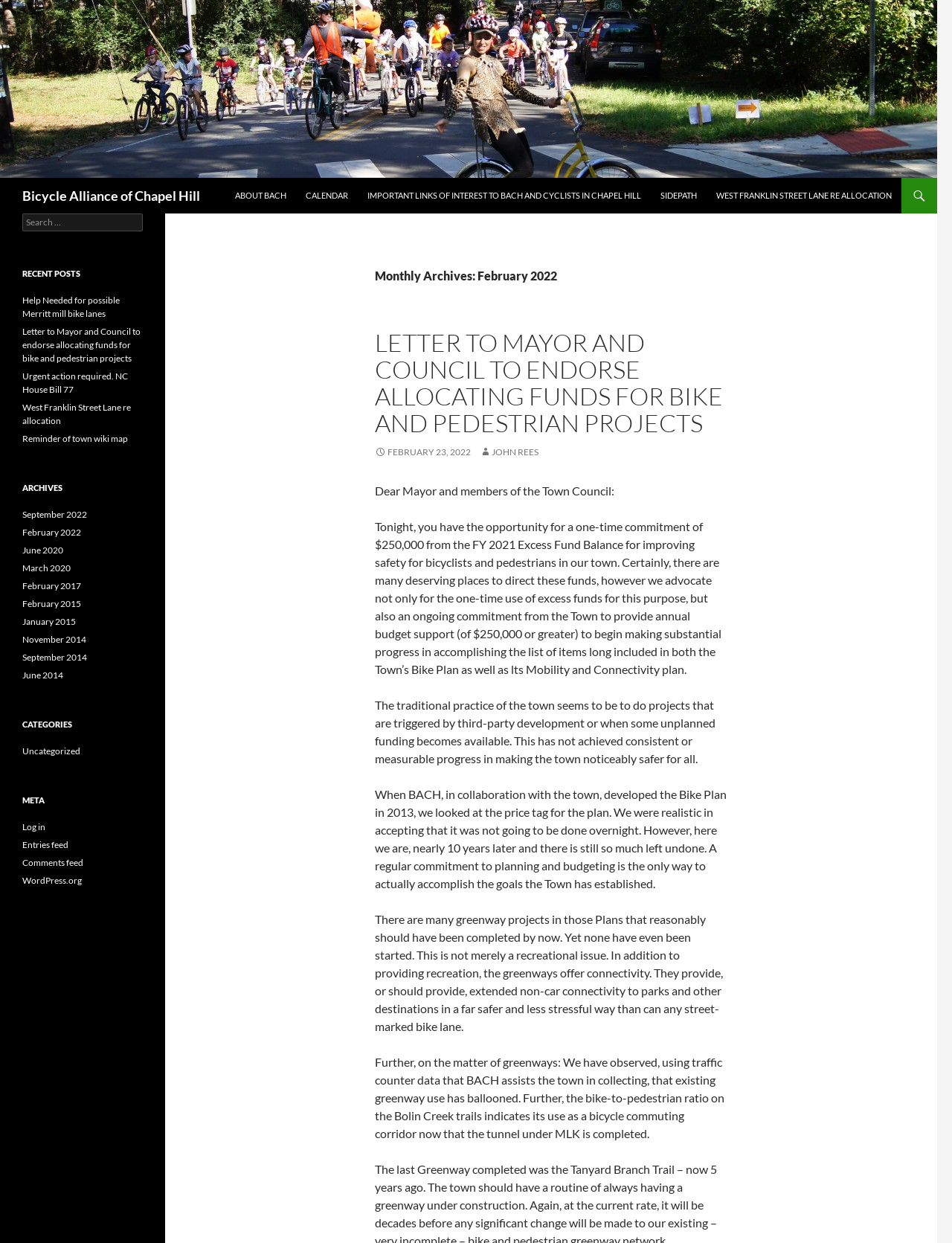Craft a detailed narrative of the webpage's structure and content.

The webpage is about the Bicycle Alliance of Chapel Hill, with a focus on February 2022. At the top, there is a logo and a link to the alliance's homepage. Below that, there is a search bar and a "SKIP TO CONTENT" link. 

The main content area is divided into several sections. On the left side, there are links to different pages, including "ABOUT BACH", "CALENDAR", and "SIDEPATH". On the right side, there is a header with the title "Monthly Archives: February 2022". Below that, there is a letter to the mayor and council, advocating for allocating funds for bike and pedestrian projects. The letter is dated February 23, 2022, and is written by John Rees.

Below the letter, there are several paragraphs of text discussing the importance of consistent funding for bike and pedestrian projects in Chapel Hill. The text also mentions the town's Bike Plan and Mobility and Connectivity plan, and notes that many greenway projects have not been started despite being included in the plans.

Further down the page, there are sections for "RECENT POSTS", "ARCHIVES", "CATEGORIES", and "META". The "RECENT POSTS" section lists several links to recent articles, including "Help Needed for possible Merritt mill bike lanes" and "Urgent action required. NC House Bill 77". The "ARCHIVES" section lists links to archives from different months and years, and the "CATEGORIES" section lists a single link to "Uncategorized". The "META" section lists links to log in, entries feed, comments feed, and WordPress.org.